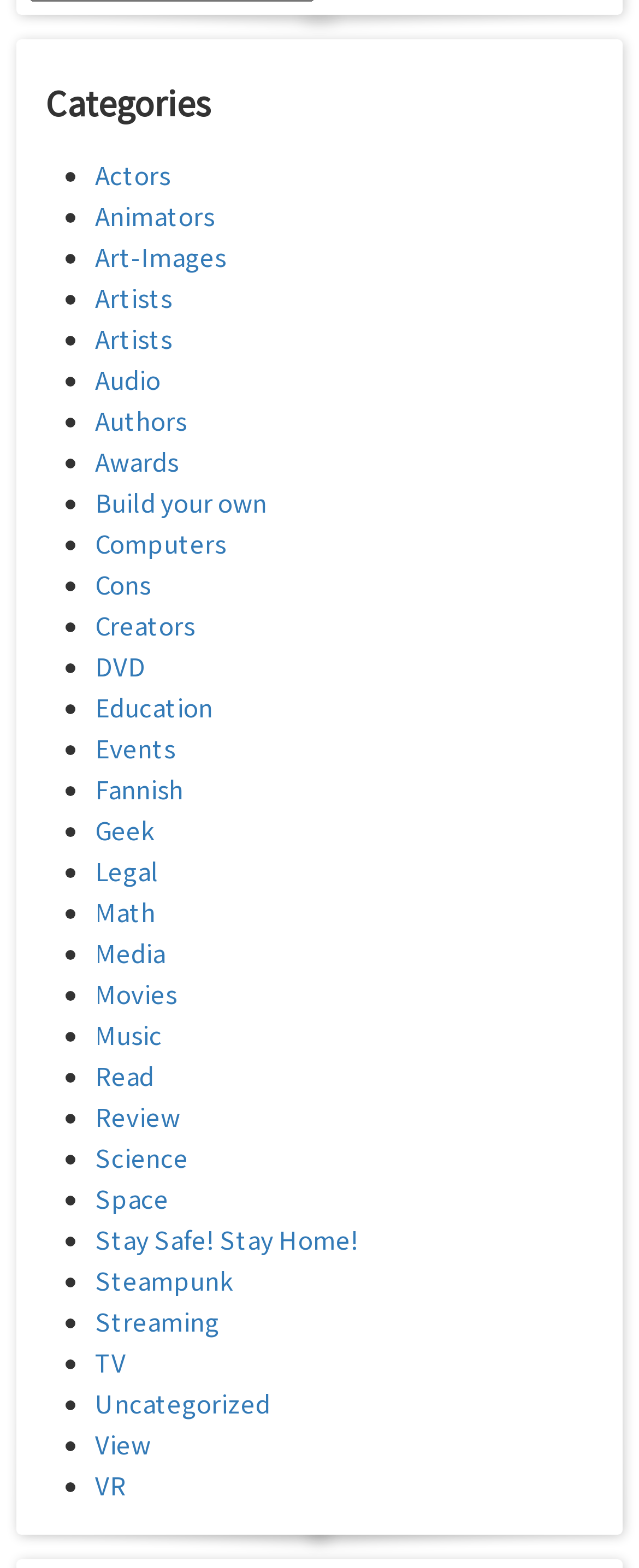Refer to the screenshot and give an in-depth answer to this question: Is 'Stay Safe! Stay Home!' a category?

Yes, 'Stay Safe! Stay Home!' is a category because it is a link element with a unique text content and bounding box coordinate, listed among other categories.